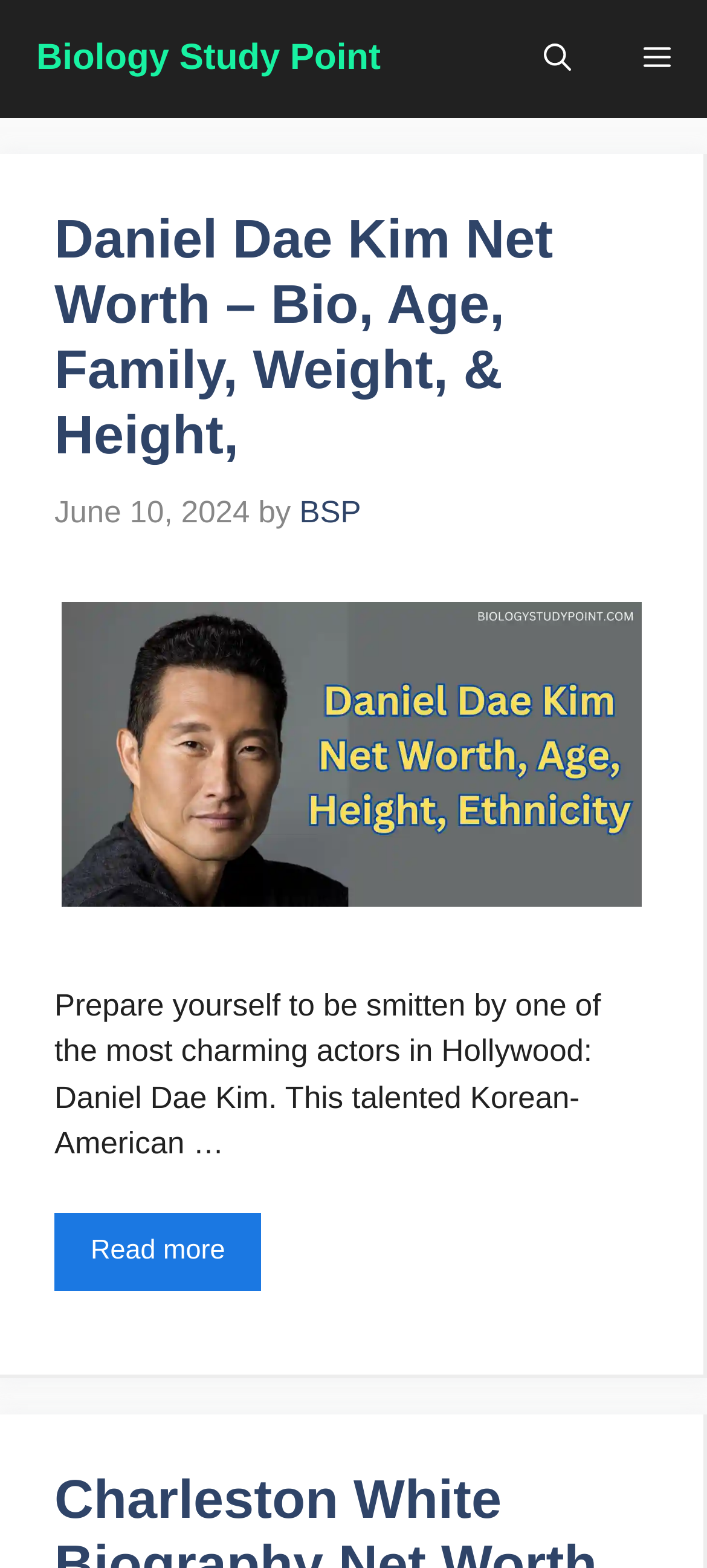Locate the bounding box of the UI element based on this description: "alt="Daniel Dae Kim Net Worth"". Provide four float numbers between 0 and 1 as [left, top, right, bottom].

[0.087, 0.561, 0.908, 0.583]